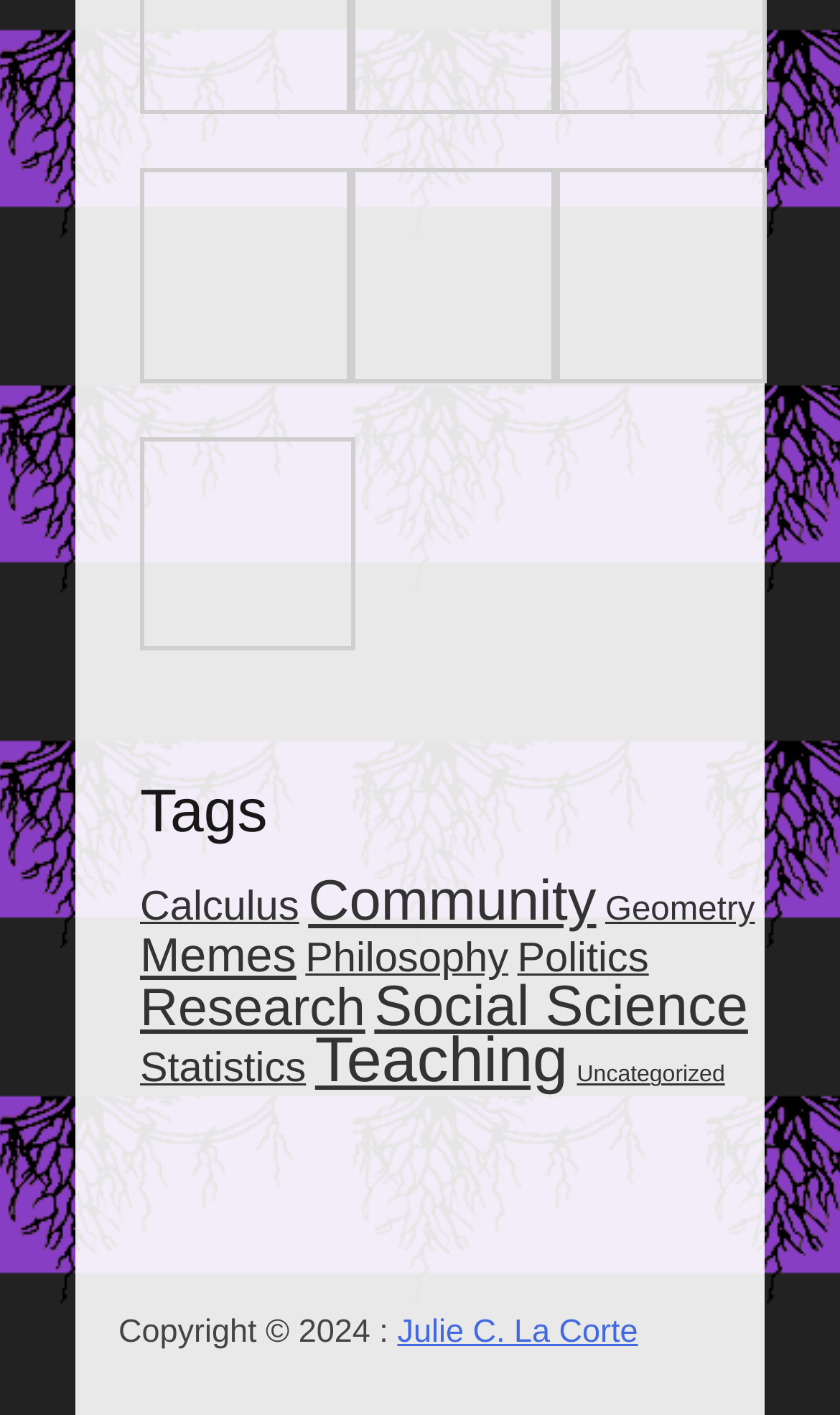Is the category 'Memes' above or below 'Philosophy' on the webpage?
Provide an in-depth answer to the question, covering all aspects.

I compared the y1 and y2 coordinates of the bounding boxes for the links 'Memes' and 'Philosophy'. Since the y1 and y2 values for 'Memes' are smaller than those for 'Philosophy', I determined that 'Memes' is above 'Philosophy' on the webpage.